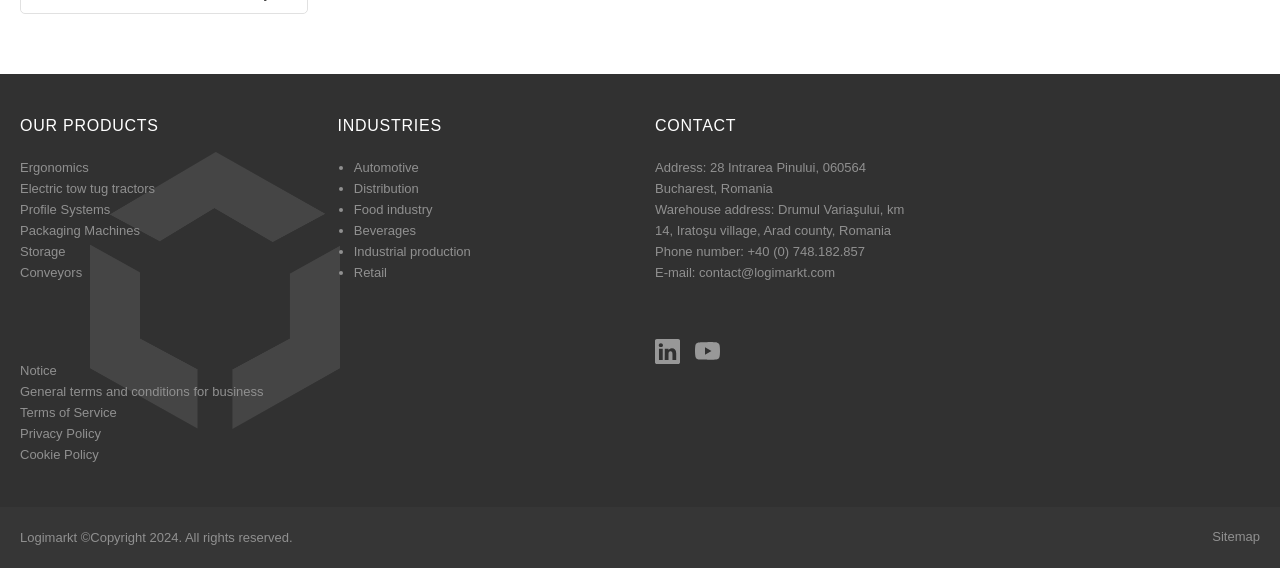Indicate the bounding box coordinates of the element that must be clicked to execute the instruction: "Check our LinkedIn page". The coordinates should be given as four float numbers between 0 and 1, i.e., [left, top, right, bottom].

[0.512, 0.597, 0.539, 0.658]